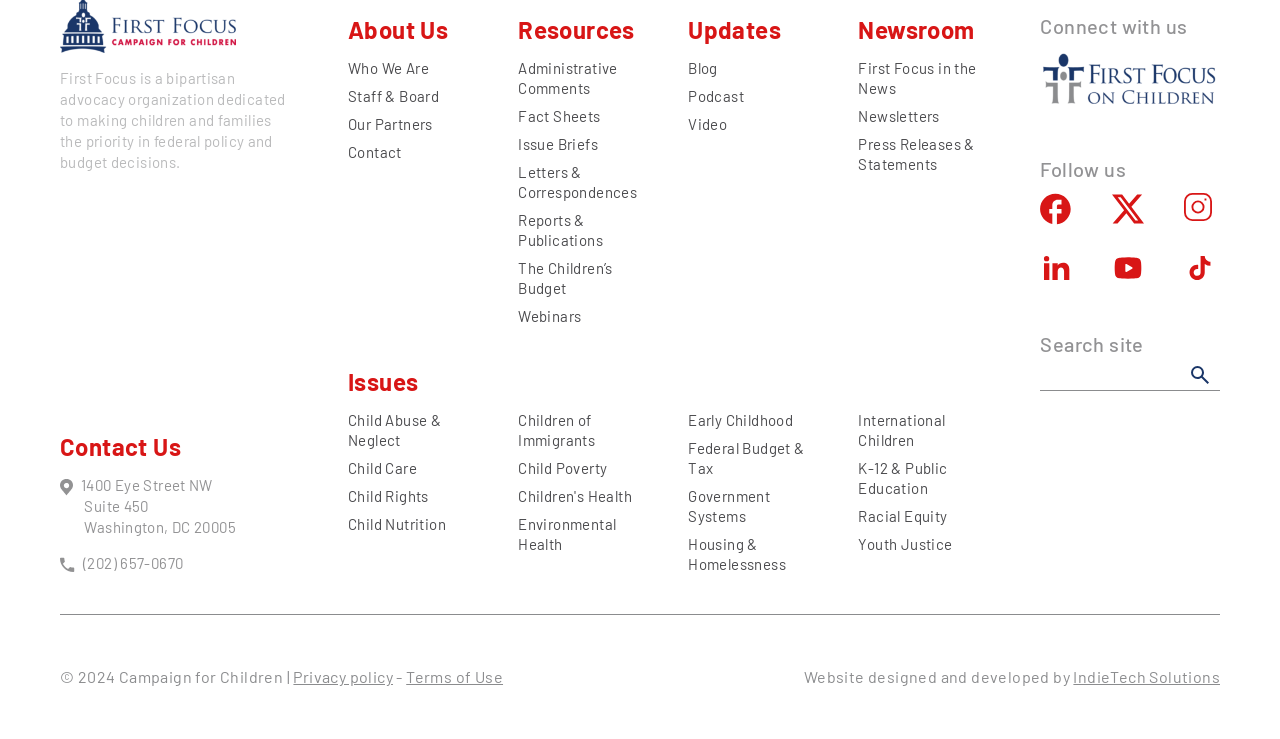Specify the bounding box coordinates of the area to click in order to follow the given instruction: "View First Focus in the News."

[0.671, 0.08, 0.763, 0.132]